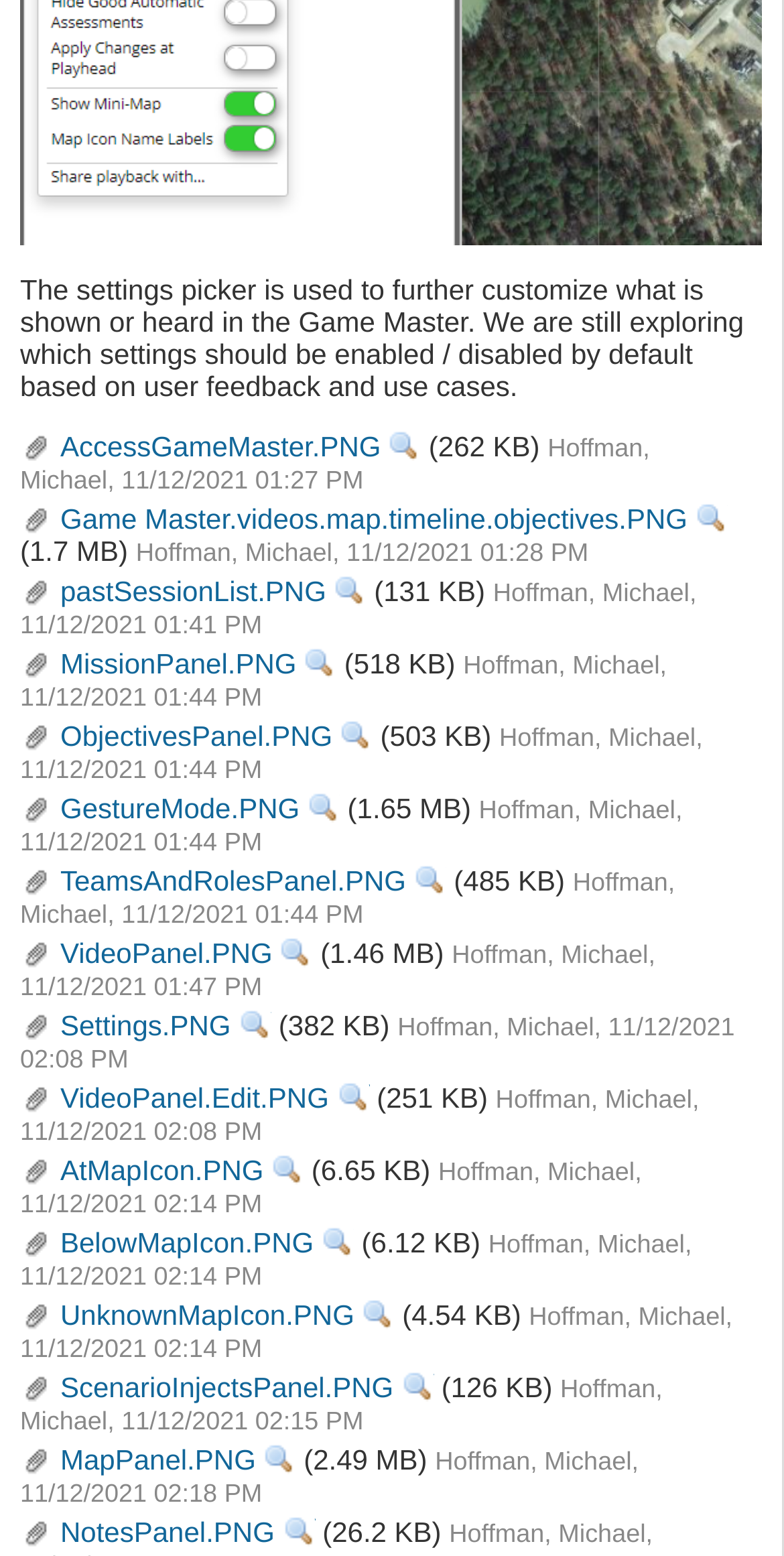Given the webpage screenshot and the description, determine the bounding box coordinates (top-left x, top-left y, bottom-right x, bottom-right y) that define the location of the UI element matching this description: Game Master.videos.map.timeline.objectives.PNG

[0.026, 0.32, 0.877, 0.348]